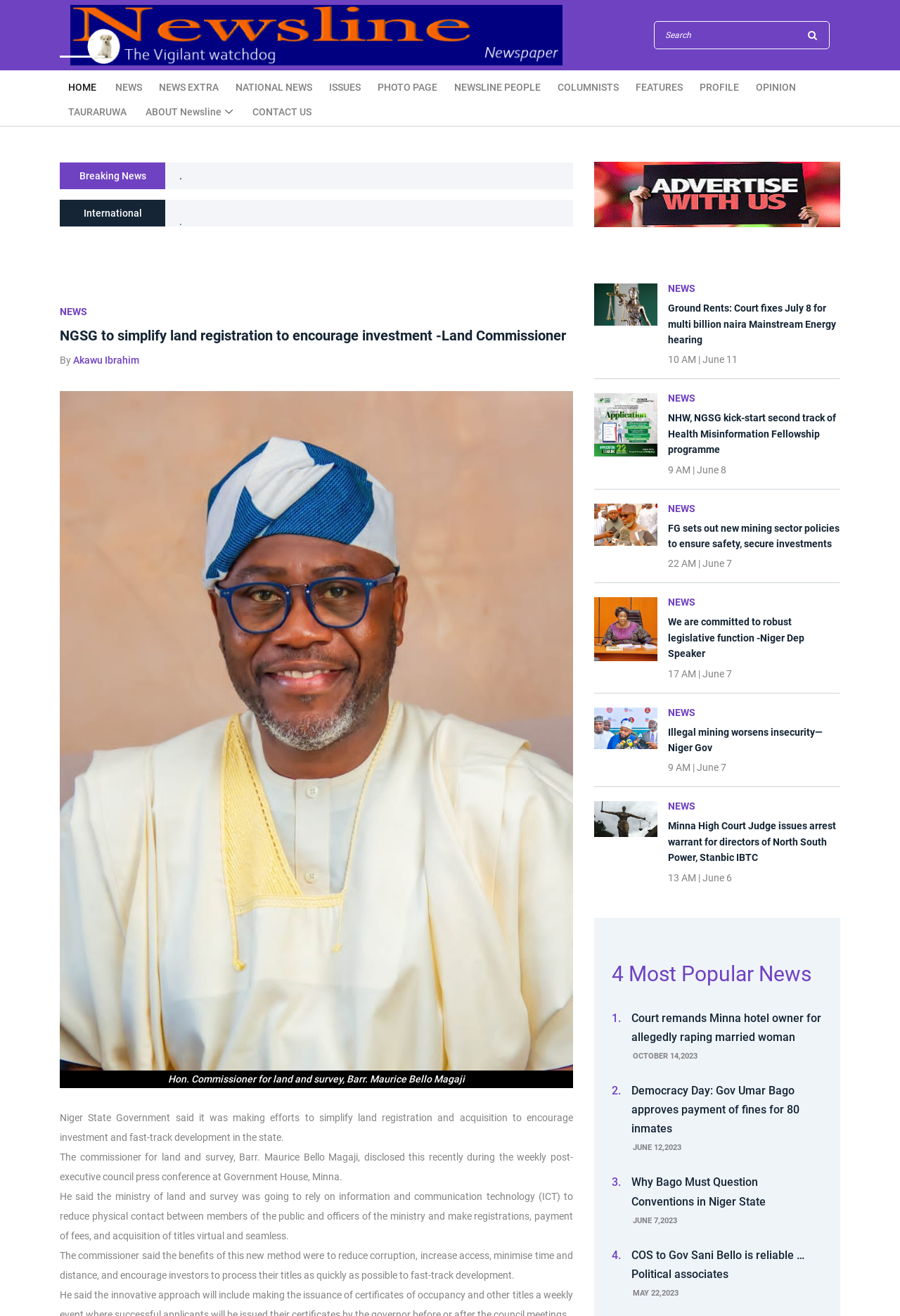Given the element description "Illegal mining worsens insecurity—Niger Gov", identify the bounding box of the corresponding UI element.

[0.742, 0.55, 0.934, 0.574]